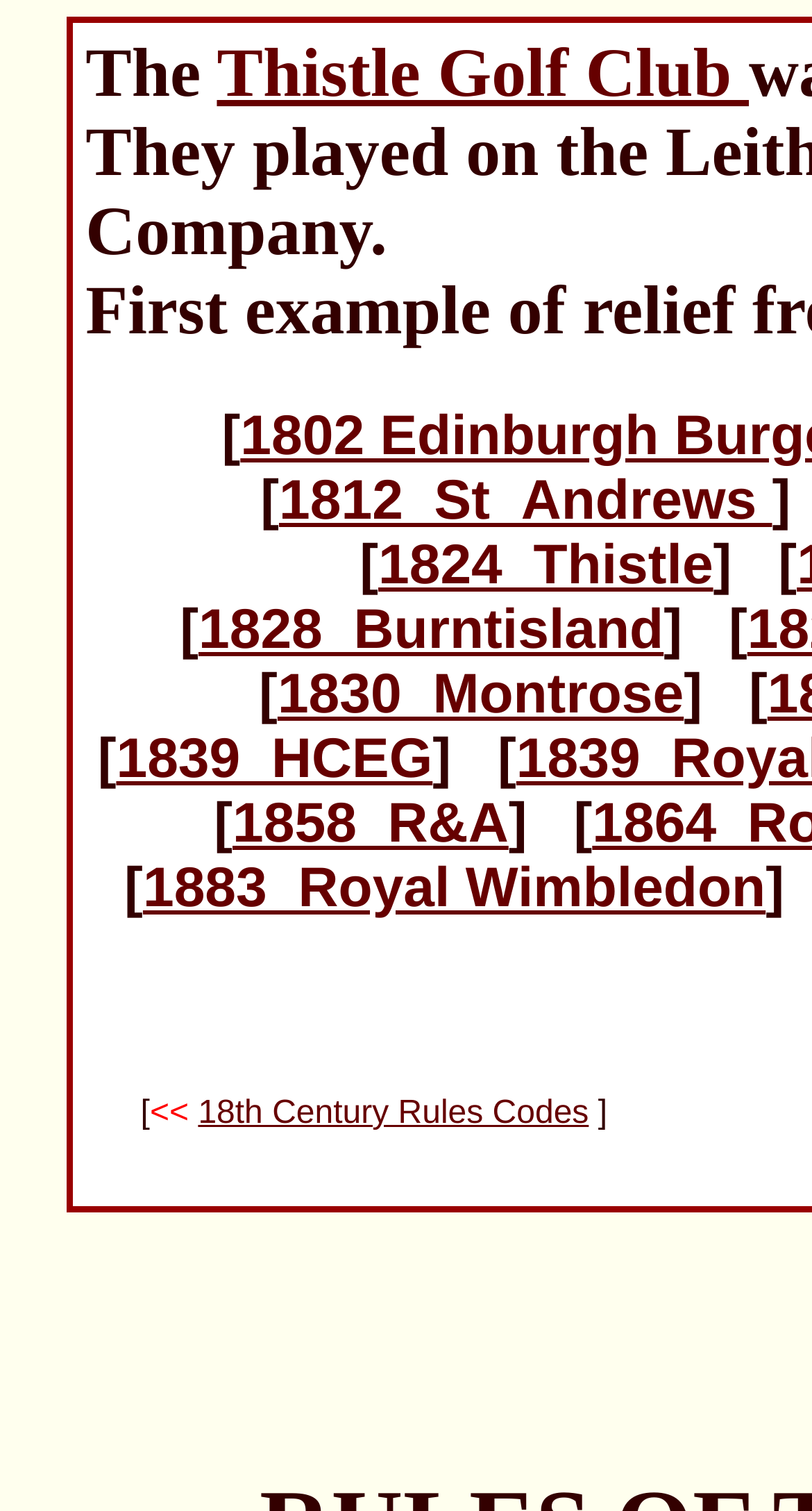What is the name of the golf club mentioned on the webpage?
Please respond to the question with as much detail as possible.

The webpage mentions a golf club called Thistle Golf Club, which is linked to a specific webpage. This information is obtained from the link 'Thistle Golf Club' on the webpage.